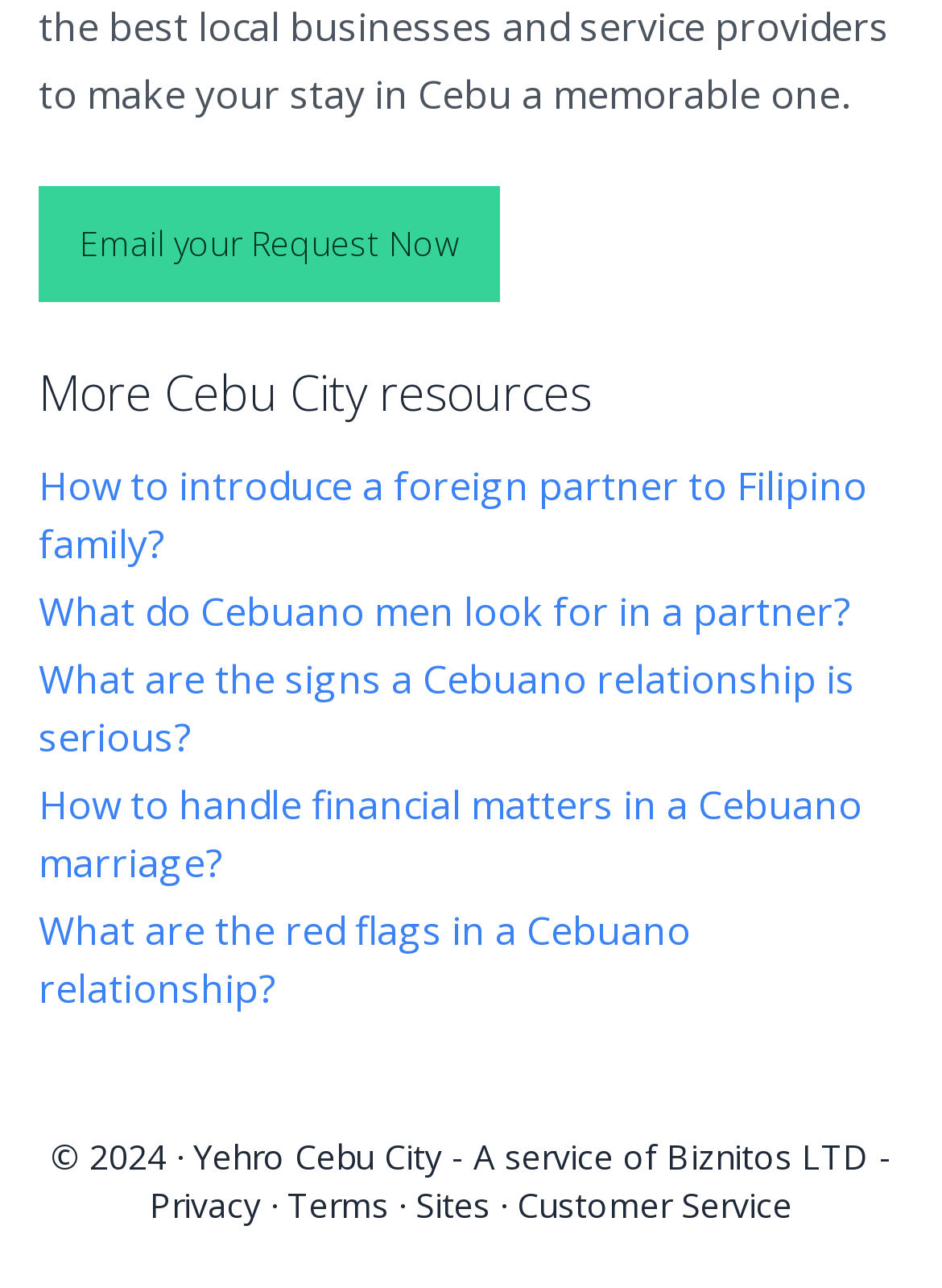Please find the bounding box coordinates of the element that needs to be clicked to perform the following instruction: "Check the privacy policy". The bounding box coordinates should be four float numbers between 0 and 1, represented as [left, top, right, bottom].

[0.159, 0.917, 0.277, 0.953]